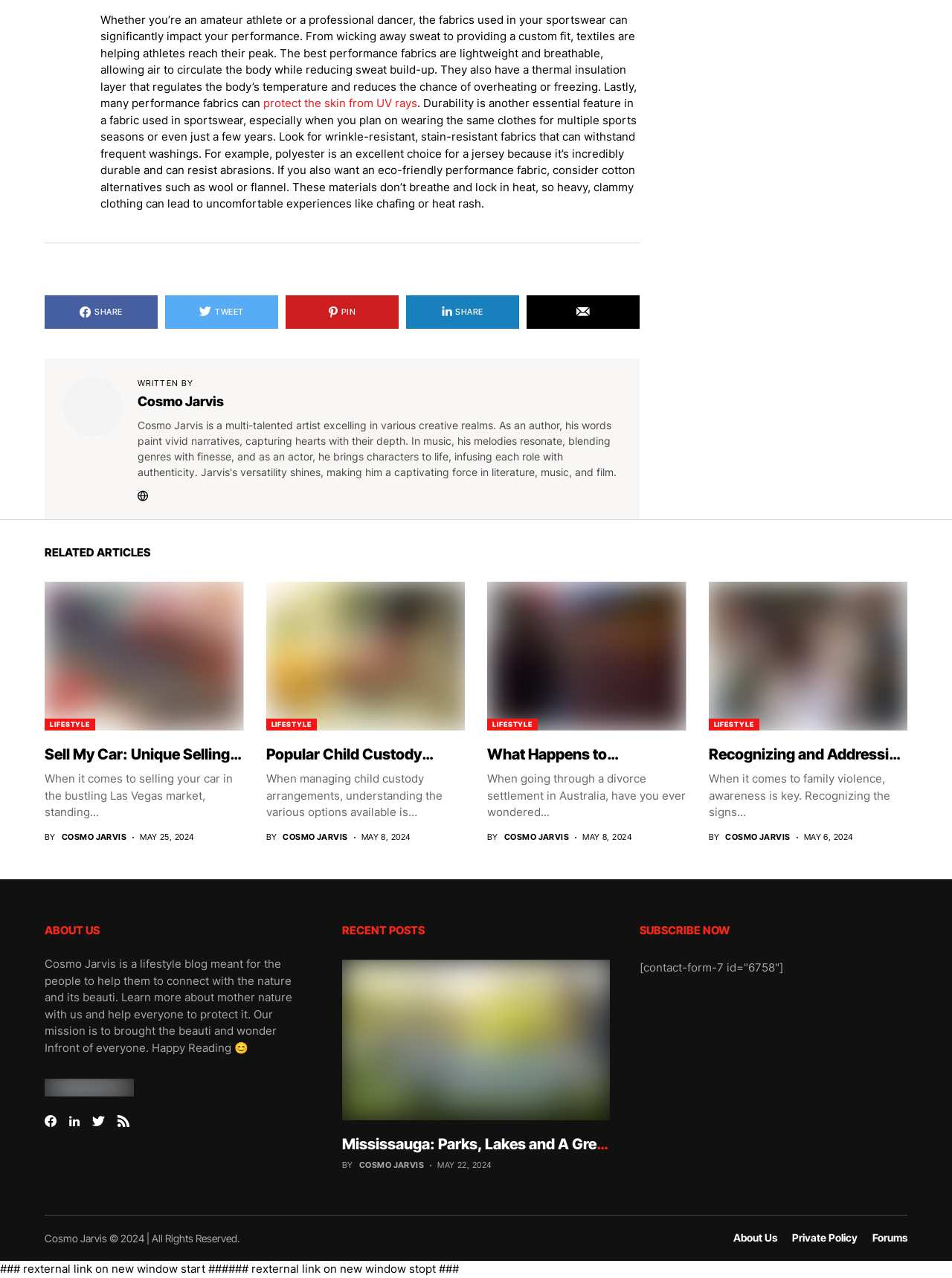Please provide the bounding box coordinates for the element that needs to be clicked to perform the following instruction: "View the image of Sell My Car". The coordinates should be given as four float numbers between 0 and 1, i.e., [left, top, right, bottom].

[0.046, 0.455, 0.257, 0.572]